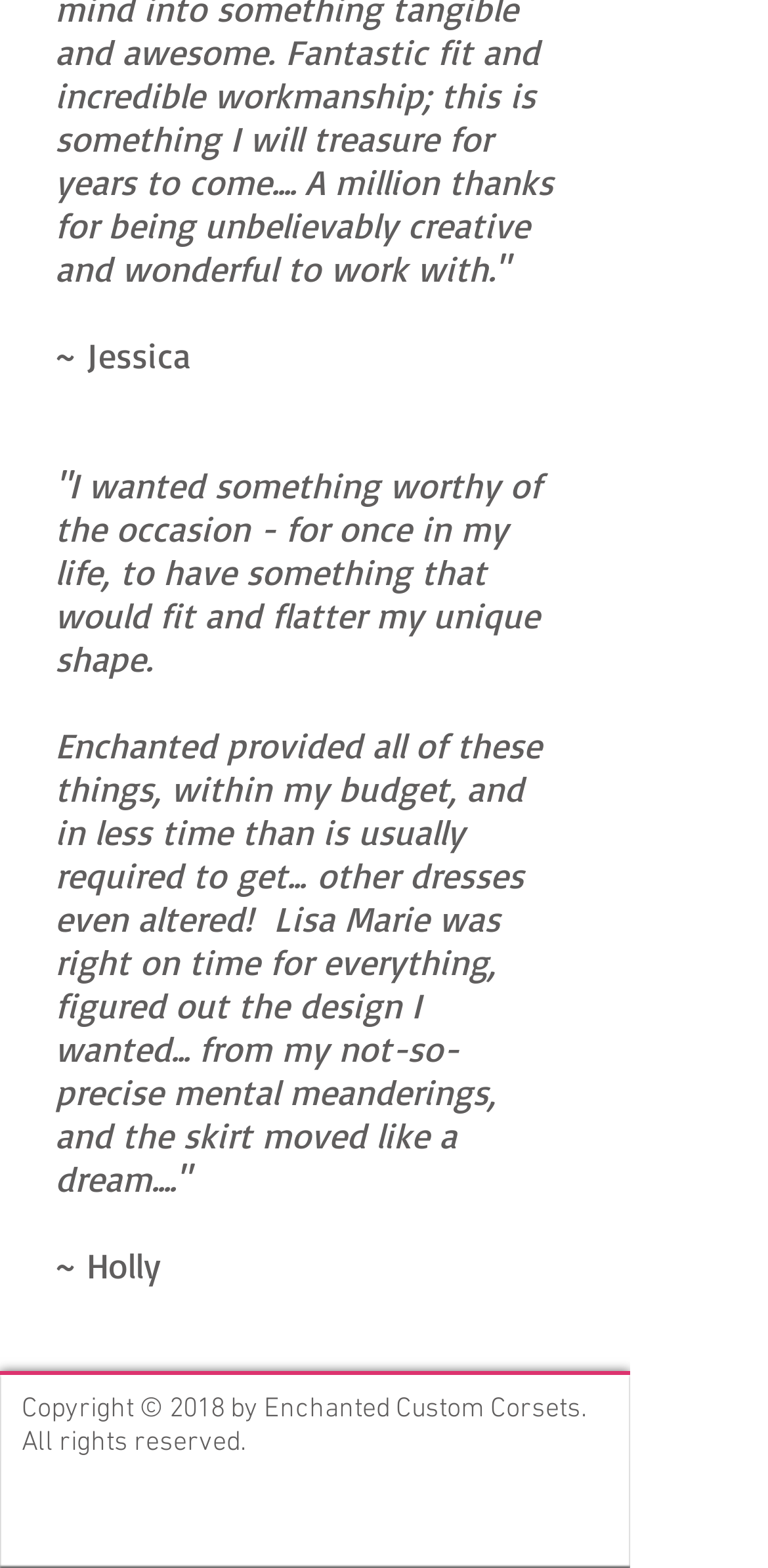Using the image as a reference, answer the following question in as much detail as possible:
What is the name of the first customer?

The first customer's name is mentioned in the StaticText element with the OCR text '~ Jessica' at the top of the webpage.